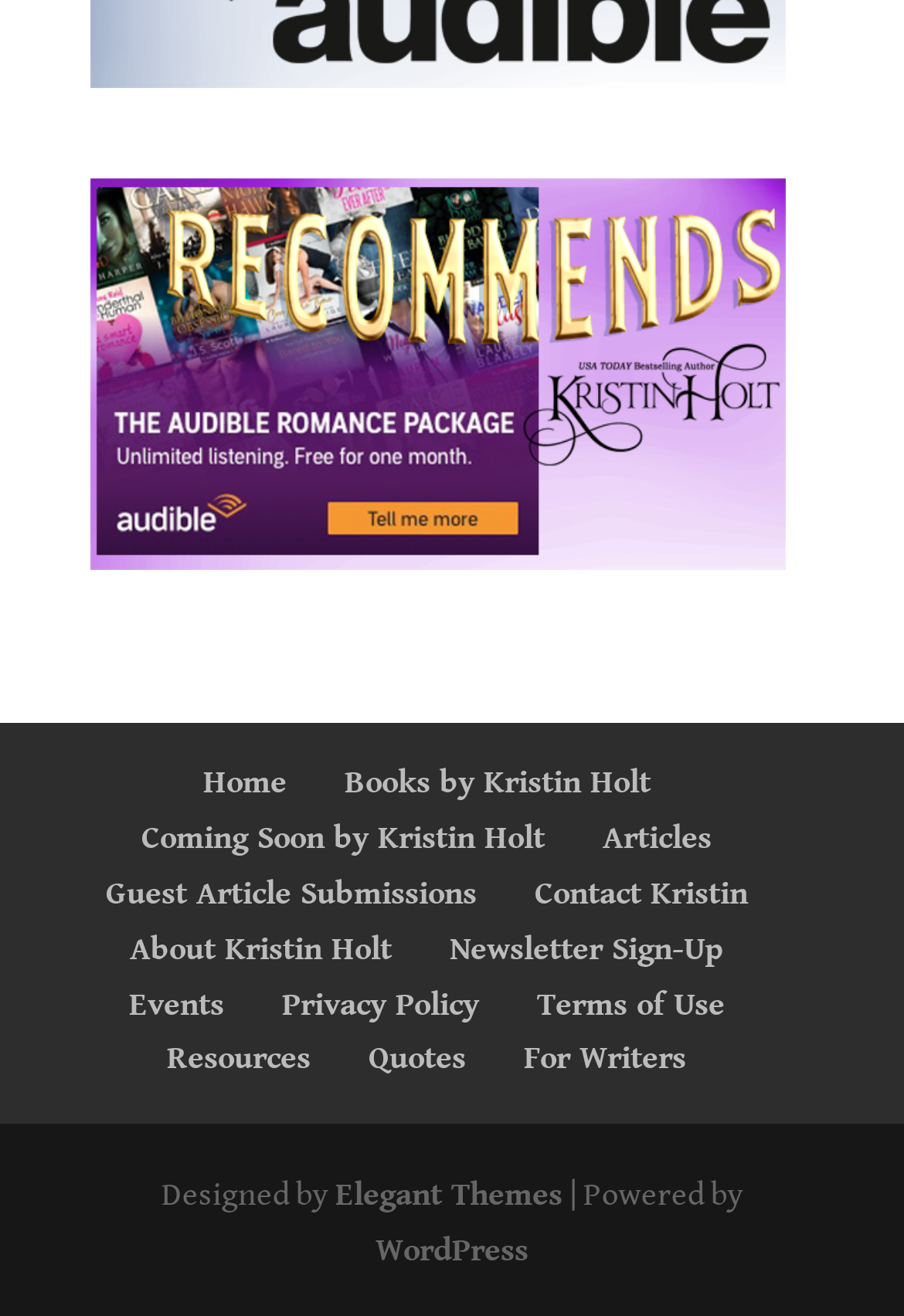Show me the bounding box coordinates of the clickable region to achieve the task as per the instruction: "Learn about silk screen printing service".

None